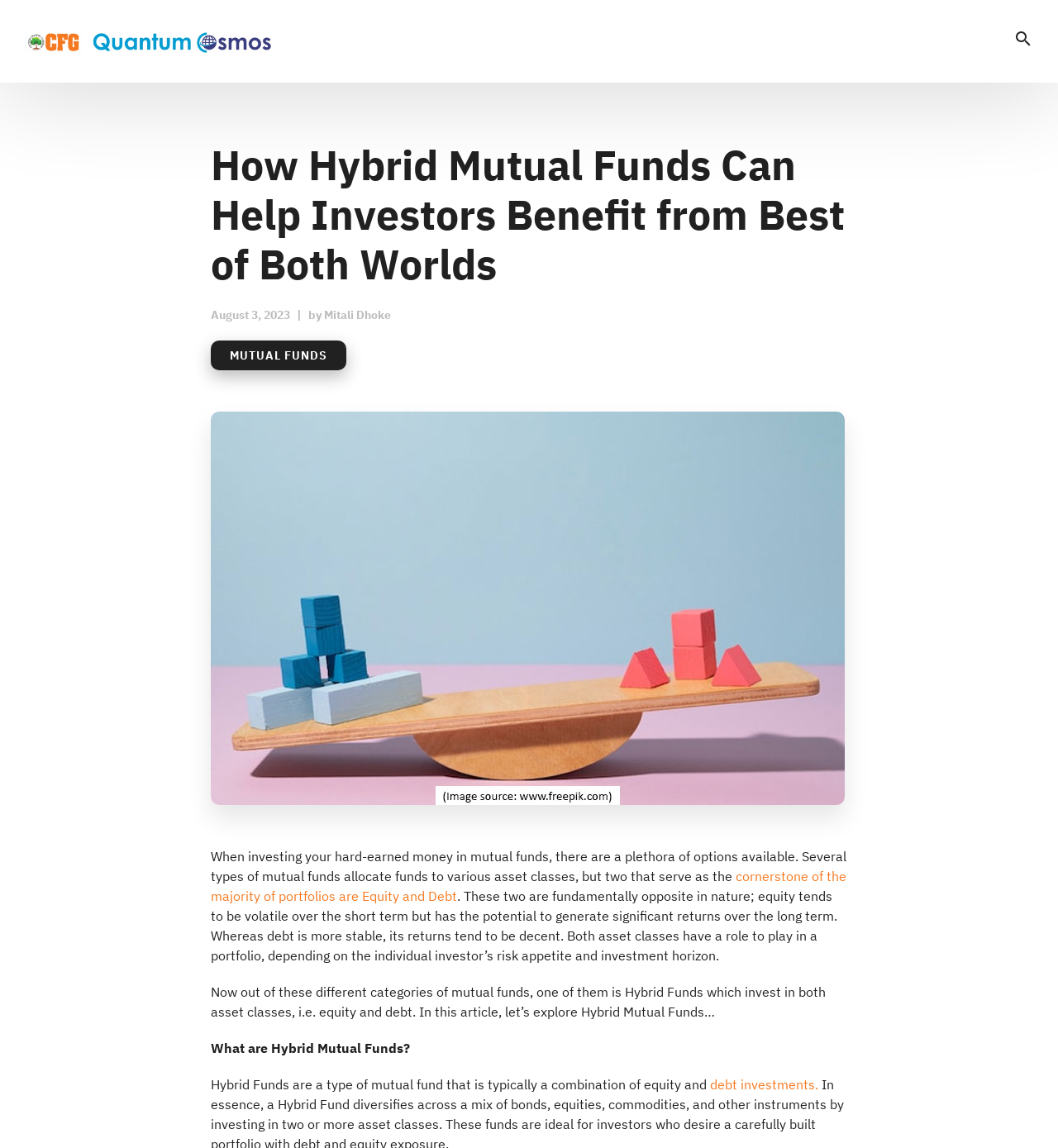Give a one-word or one-phrase response to the question: 
What is the author of the article?

Mitali Dhoke